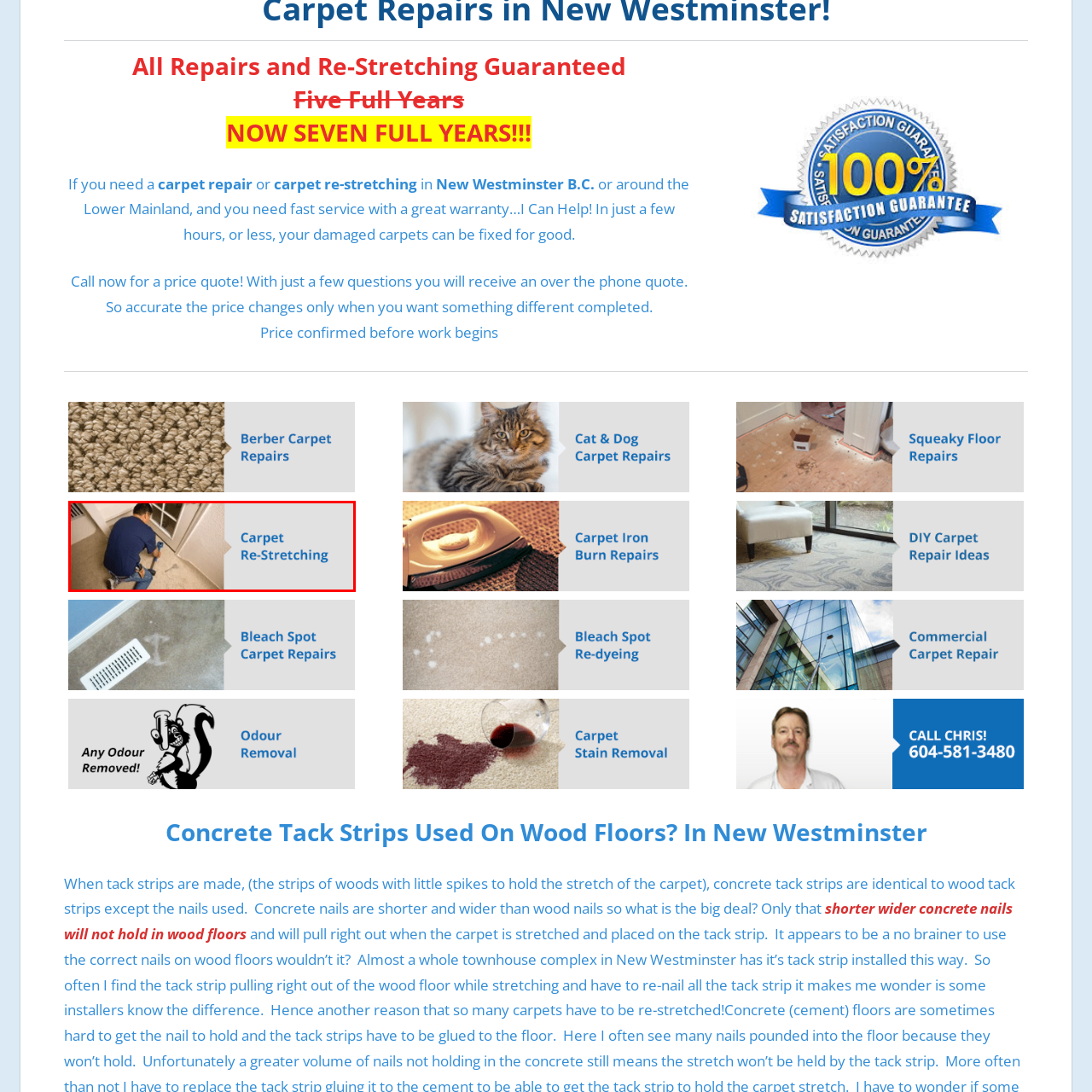Is the carpet being re-stretched on a floor?
Inspect the image within the red bounding box and respond with a detailed answer, leveraging all visible details.

The image shows a professional kneeling on a plush carpet, utilizing a specialized tool to ensure the carpet is properly tightened and free of wrinkles, indicating that the carpet is being re-stretched on a floor.